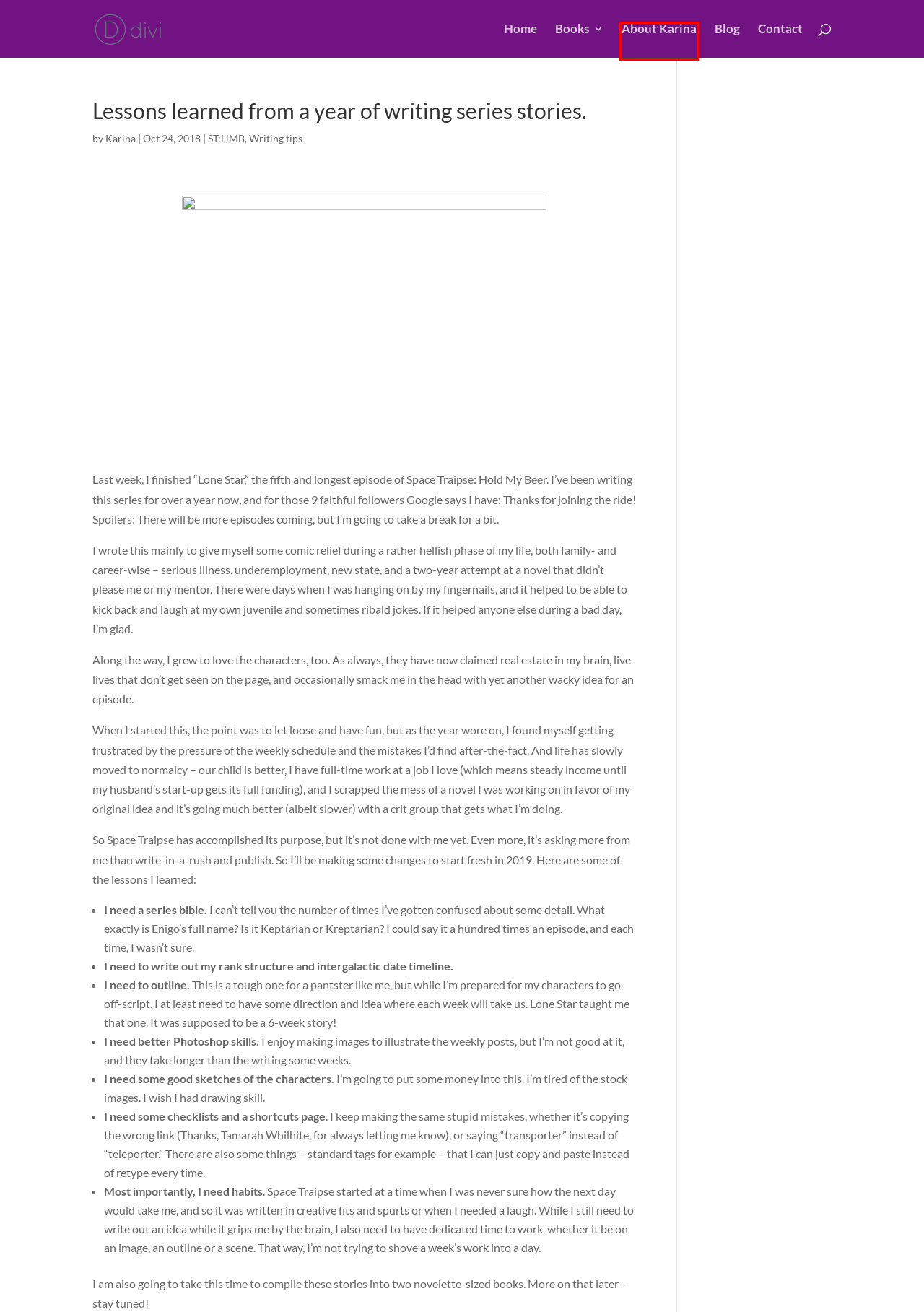Given a screenshot of a webpage with a red bounding box around a UI element, please identify the most appropriate webpage description that matches the new webpage after you click on the element. Here are the candidates:
A. Karina | Worlds of Fabianspace
B. ST:HMB | Worlds of Fabianspace
C. About Karina | Worlds of Fabianspace
D. Worlds of Fabianspace | Karina Fabian
E. Writing tips | Worlds of Fabianspace
F. Contact | Worlds of Fabianspace
G. Blog | Worlds of Fabianspace
H. Books | Worlds of Fabianspace

C